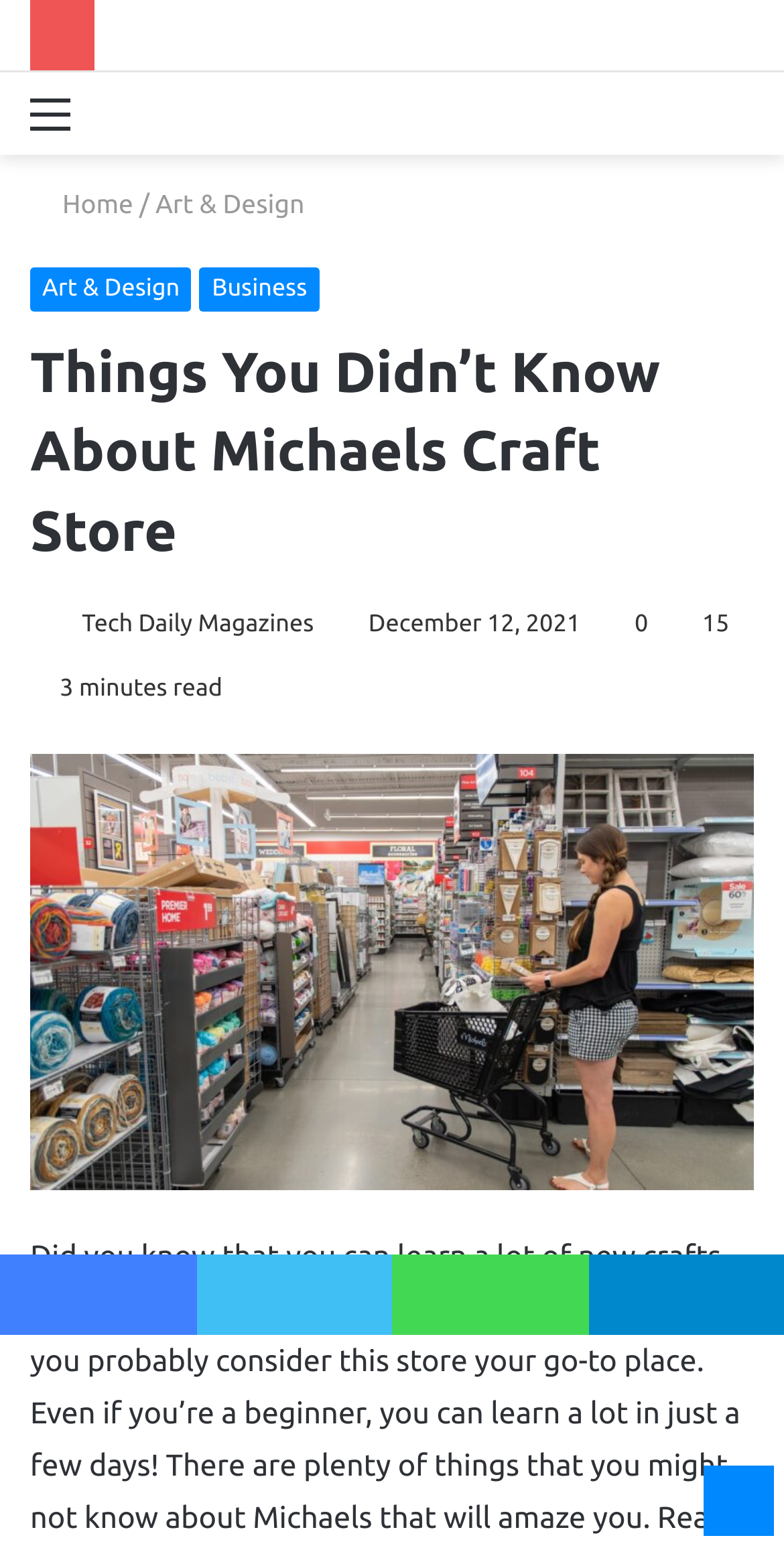Please identify the bounding box coordinates of the element's region that needs to be clicked to fulfill the following instruction: "Share on Facebook". The bounding box coordinates should consist of four float numbers between 0 and 1, i.e., [left, top, right, bottom].

[0.0, 0.811, 0.25, 0.863]